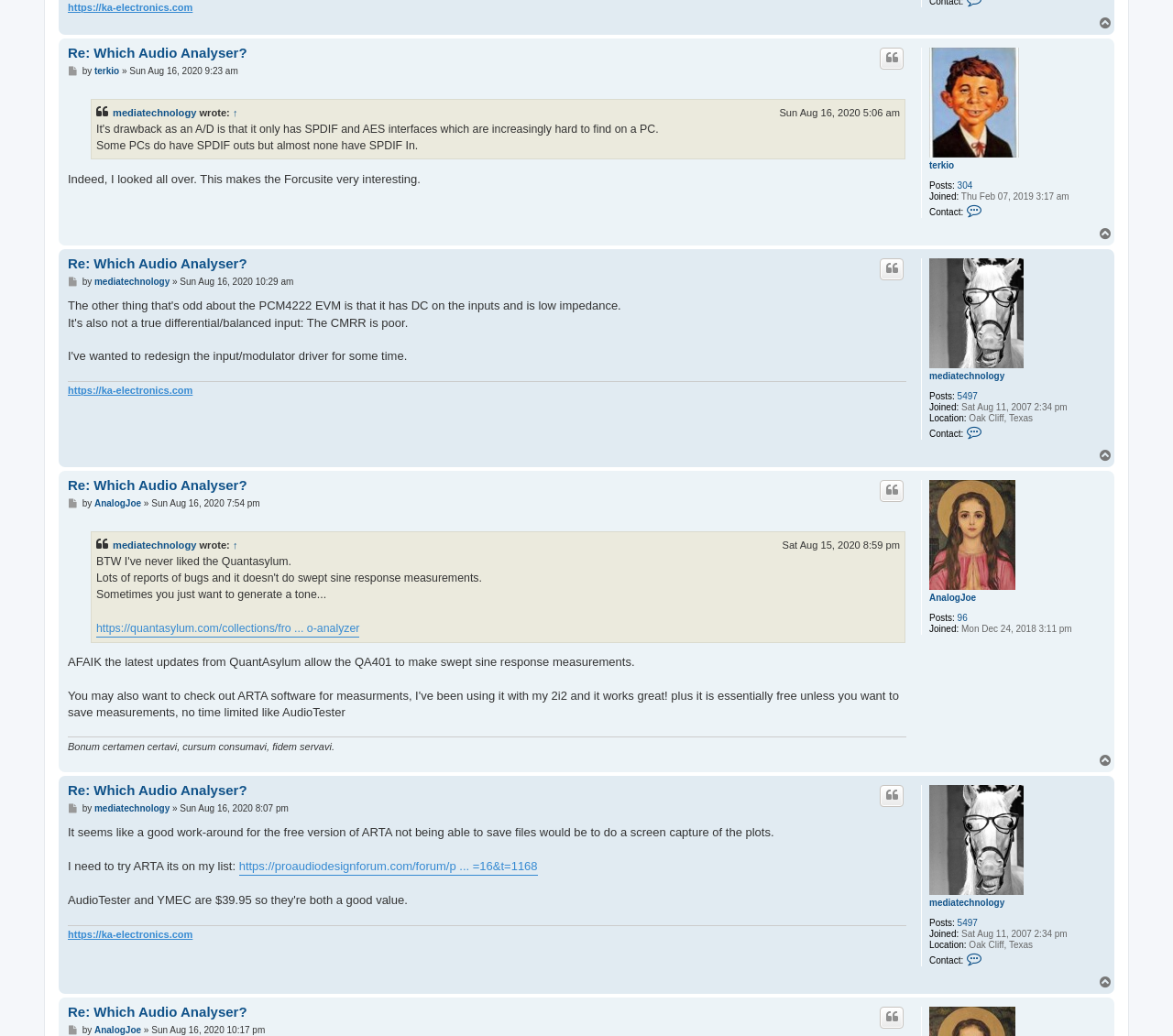What is the topic of the discussion?
Provide a fully detailed and comprehensive answer to the question.

I found the answer by looking at the heading of the webpage, which is repeated multiple times.